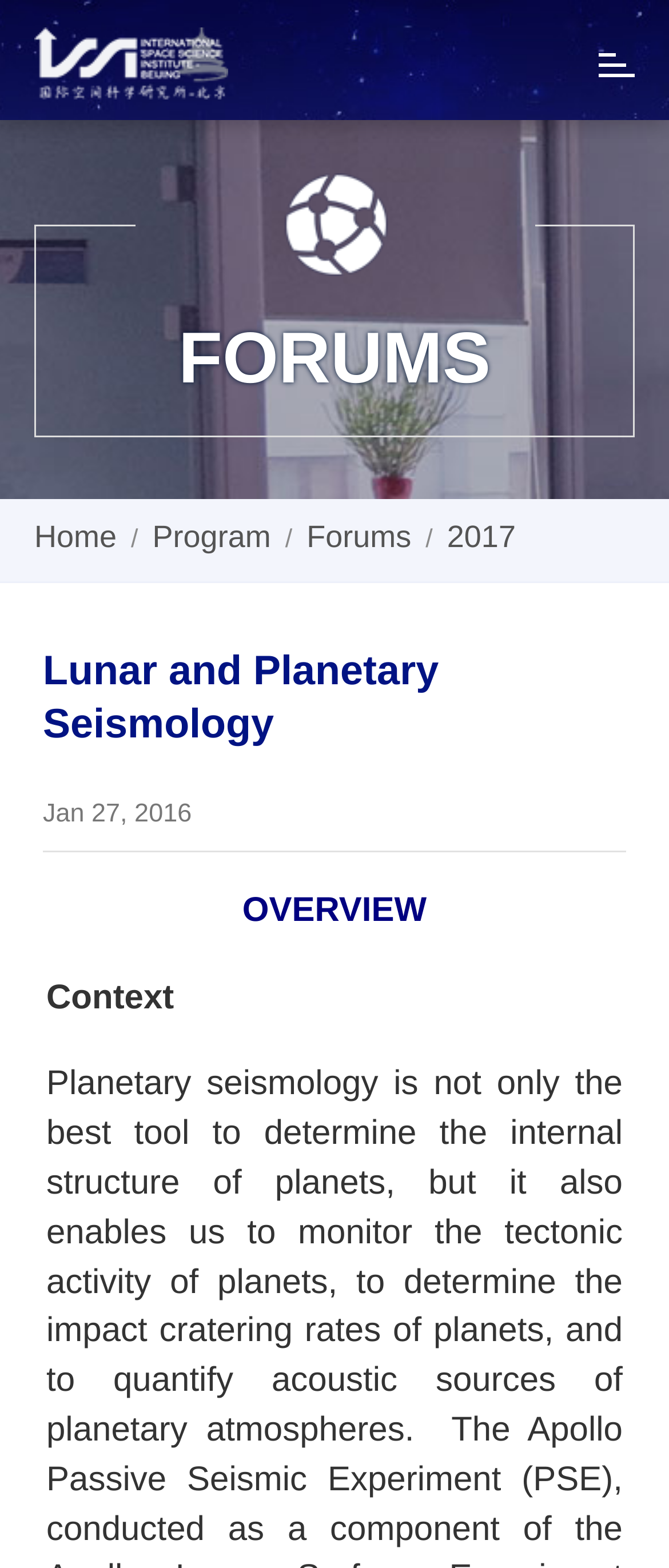Give a detailed overview of the webpage's appearance and contents.

The webpage is about the International Space Science Institute in Beijing (ISSI-BJ) and appears to be a forum or discussion platform focused on lunar and planetary seismology. 

At the top left of the page, there is a link with no text. To the right of this link, there is a button labeled "Toggle navigation". Below these elements, there is a group of navigation links, including "Home", "Program", "Forums", and "2017", which are arranged horizontally. 

Further down, there is a heading titled "FORUMS" located at the top left of the main content area. Below this heading, there is a title "Lunar and Planetary Seismology" followed by a date "Jan 27, 2016". 

The main content area is divided into two sections. The left section contains a subheading "Context", while the right section has a subheading "OVERVIEW".